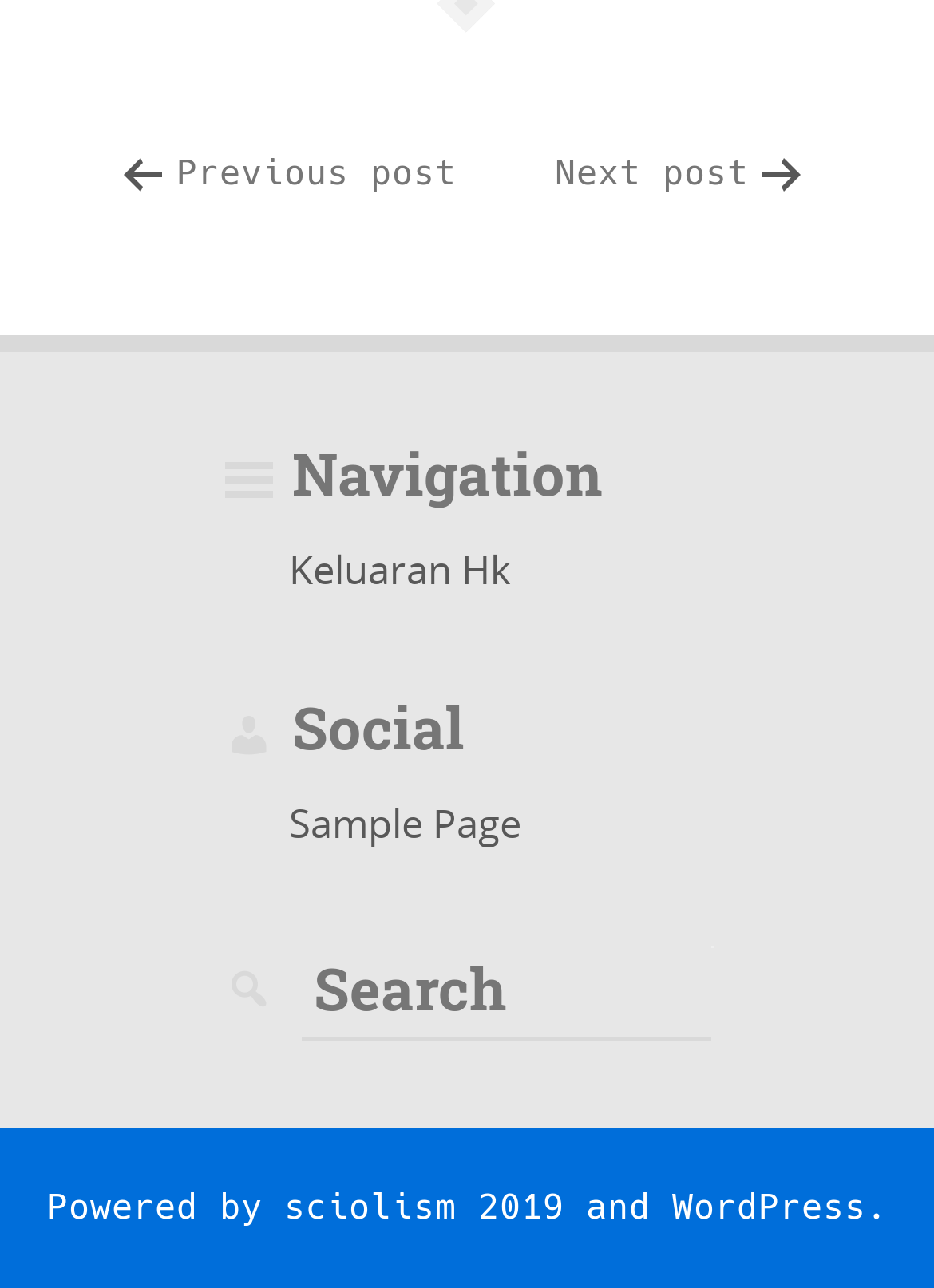Use the details in the image to answer the question thoroughly: 
What is the link below the navigation section?

The link 'Keluaran Hk' is located at [0.297, 0.412, 0.558, 0.471] below the navigation section.